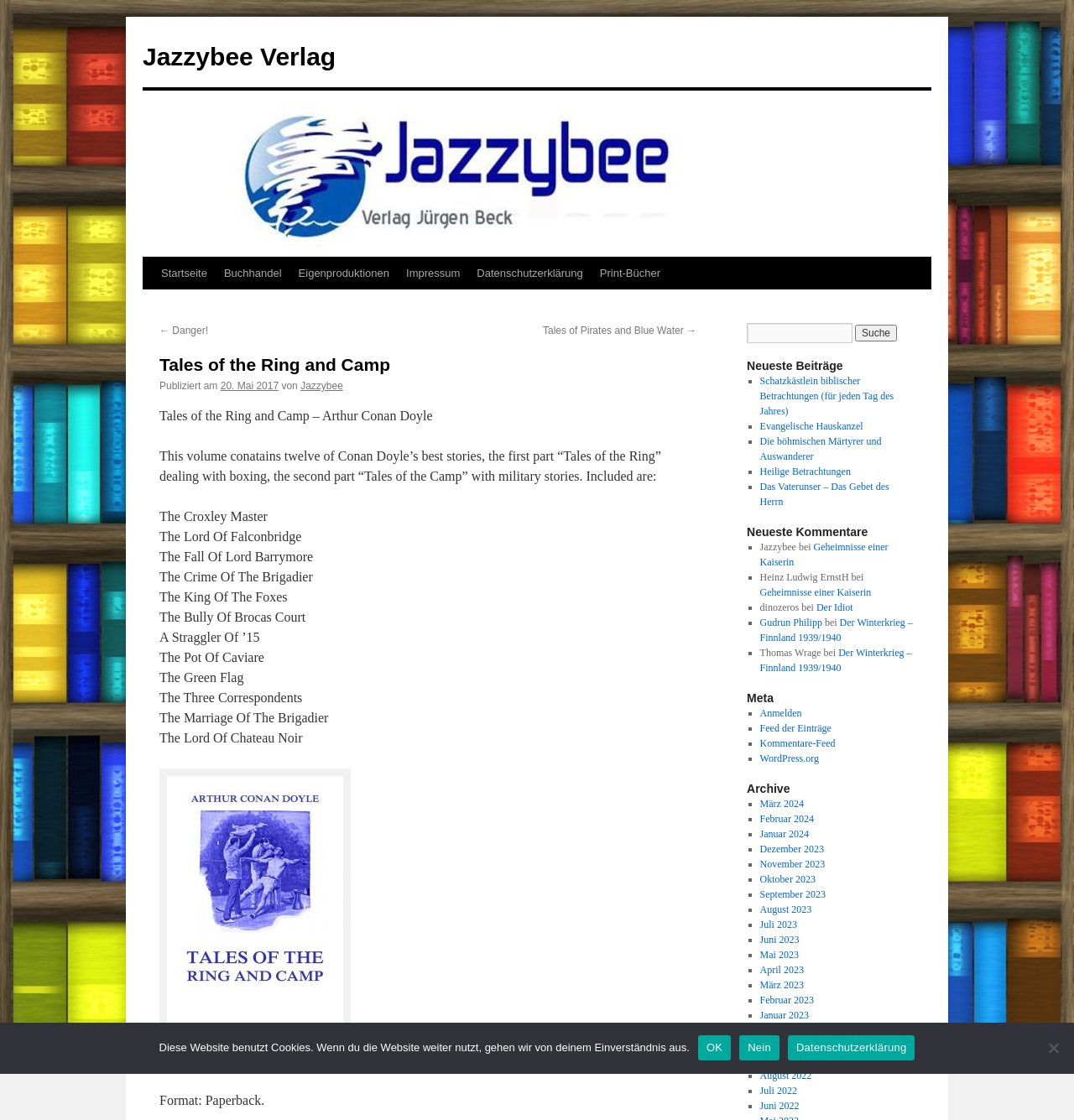Who is the author of the book?
Your answer should be a single word or phrase derived from the screenshot.

Arthur Conan Doyle